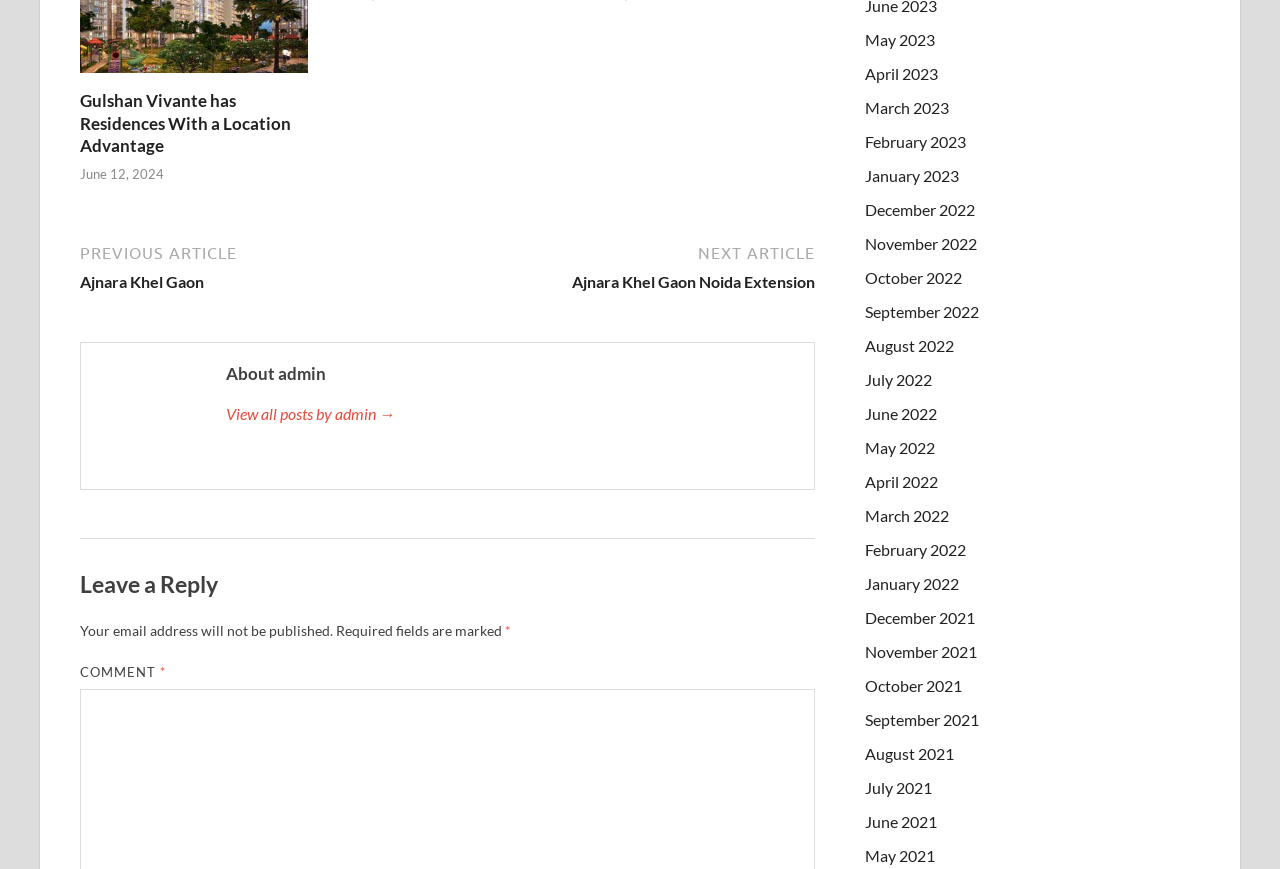Specify the bounding box coordinates of the element's area that should be clicked to execute the given instruction: "Click on the link to view posts". The coordinates should be four float numbers between 0 and 1, i.e., [left, top, right, bottom].

[0.062, 0.277, 0.637, 0.338]